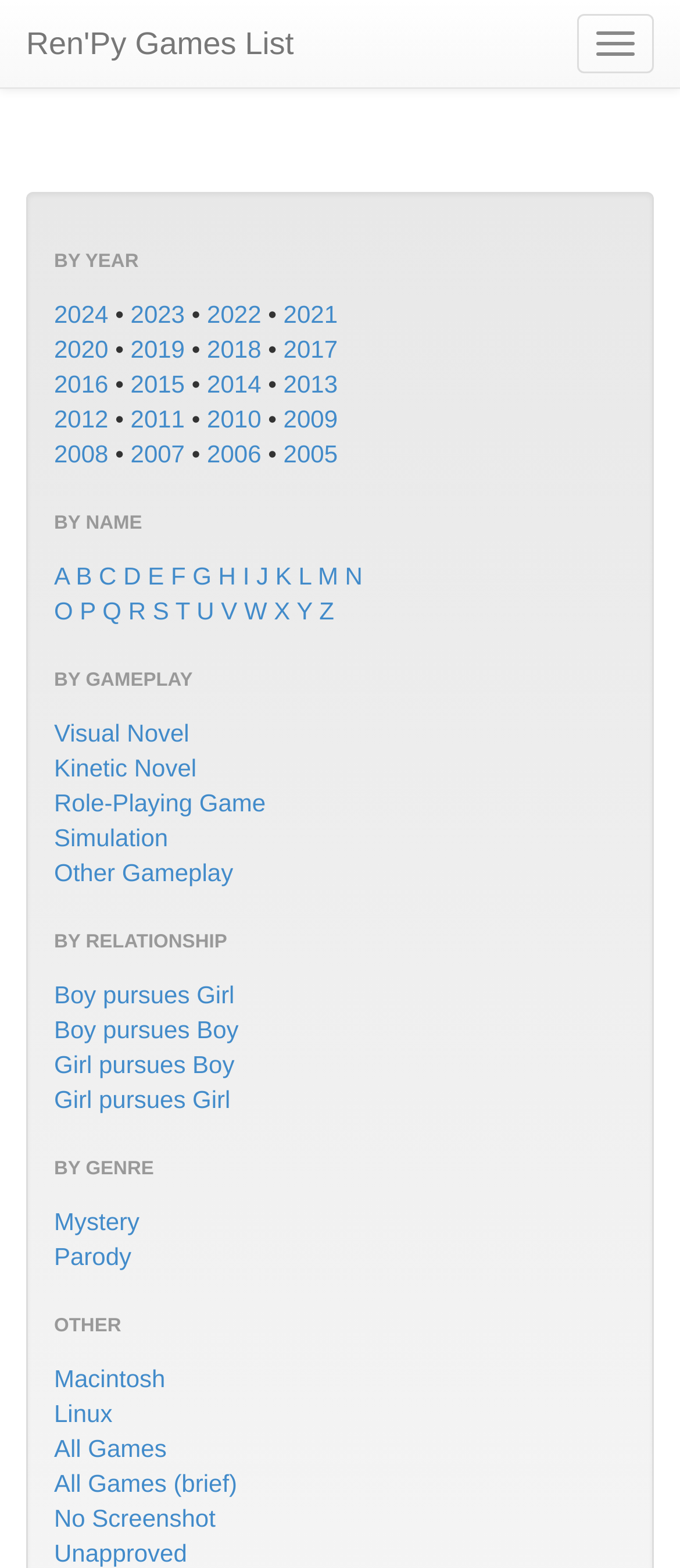How many links are listed under 'OTHER'?
Carefully analyze the image and provide a thorough answer to the question.

I counted the number of links under the 'OTHER' section and found 5 links: Macintosh, Linux, All Games, All Games (brief), and No Screenshot.